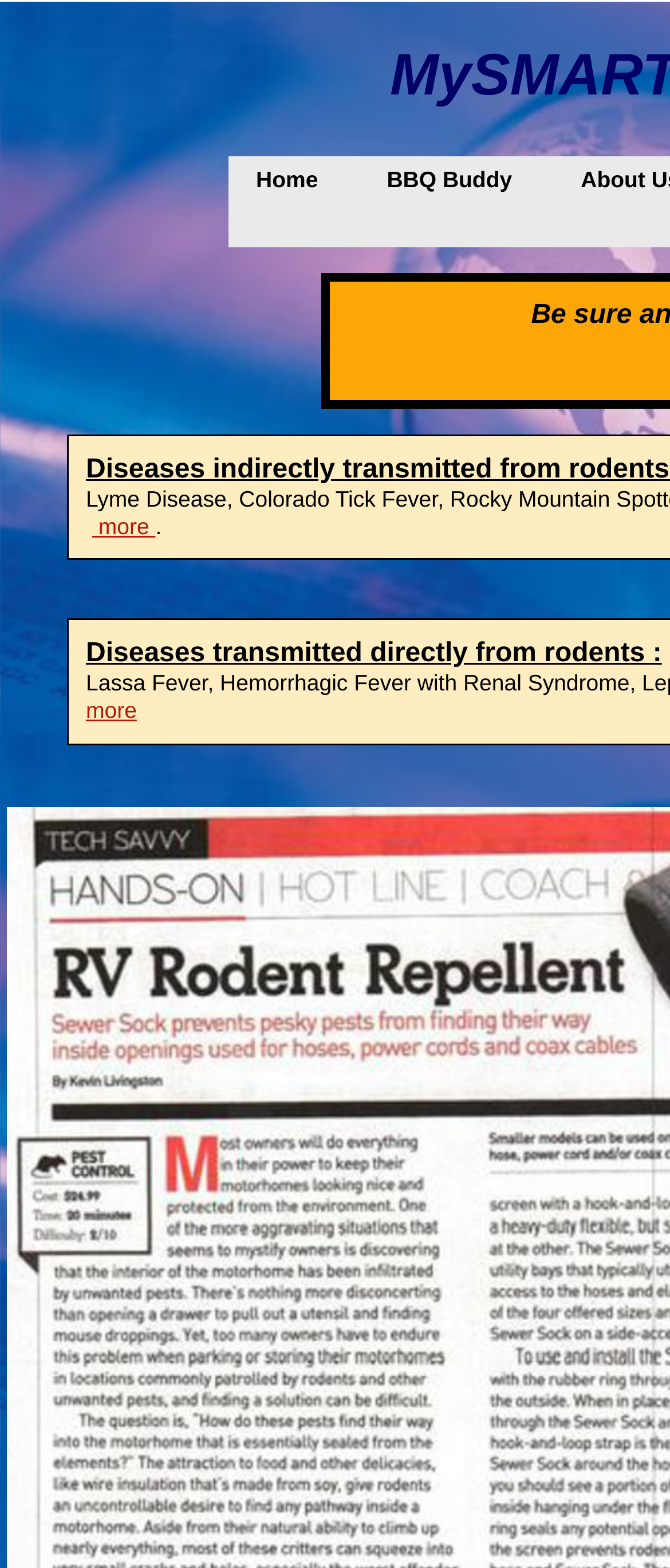Answer the question using only one word or a concise phrase: What is the topic of the text below the links?

Diseases transmitted directly from rodents